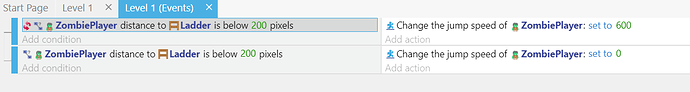Illustrate the image with a detailed and descriptive caption.

The image shows a section of the GDevelop game development environment, specifically focusing on event handling for character actions. It displays conditions related to the "ZombiePlayer" character's proximity to a ladder within a game level. 

On the left, you can see the setup for two conditions that check the distance between the "ZombiePlayer" and the ladder. The top condition specifies that the "ZombiePlayer" must be below 200 pixels from the ladder to trigger further actions. The second condition reaffirms this proximity requirement, emphasizing the importance of the character's location concerning the gameplay mechanics.

Below these conditions, two action statements dictate the behavior of the "ZombiePlayer." The first action sets the jump speed of the "ZombiePlayer" to a value of 600, which will likely allow for quicker jumps when near the ladder. The second action sets the jump speed to 0, effectively disabling jumping while the character is close to the ladder. 

This event scripting emphasizes a gameplay mechanic where jumping is restricted when the character is near a ladder, likely to enhance realism and control, preventing the character from rapidly climbing or jumping on the ladder. The layout reflects a structured method for defining interactive elements within the game.